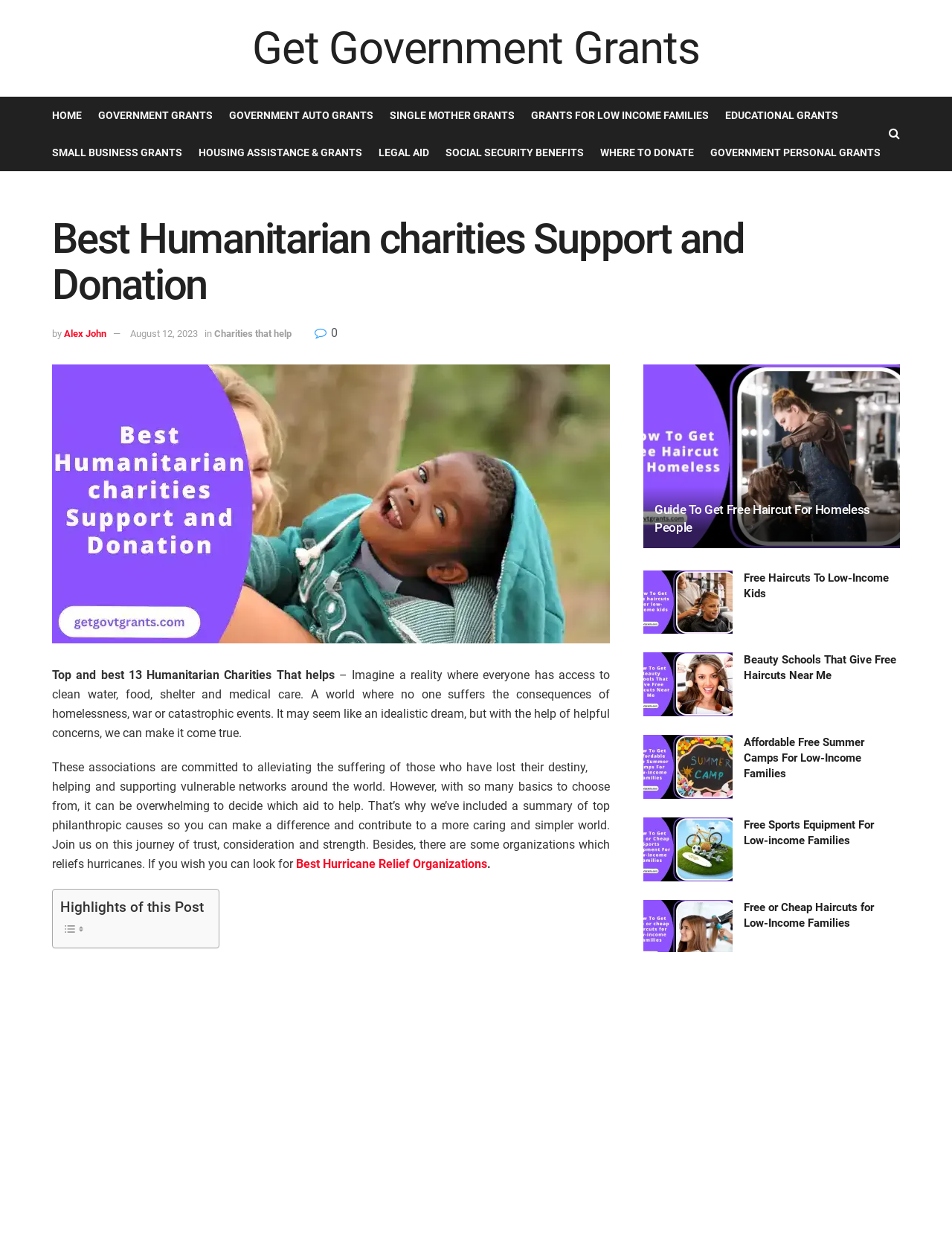From the given element description: "Government Personal Grants", find the bounding box for the UI element. Provide the coordinates as four float numbers between 0 and 1, in the order [left, top, right, bottom].

[0.746, 0.113, 0.925, 0.13]